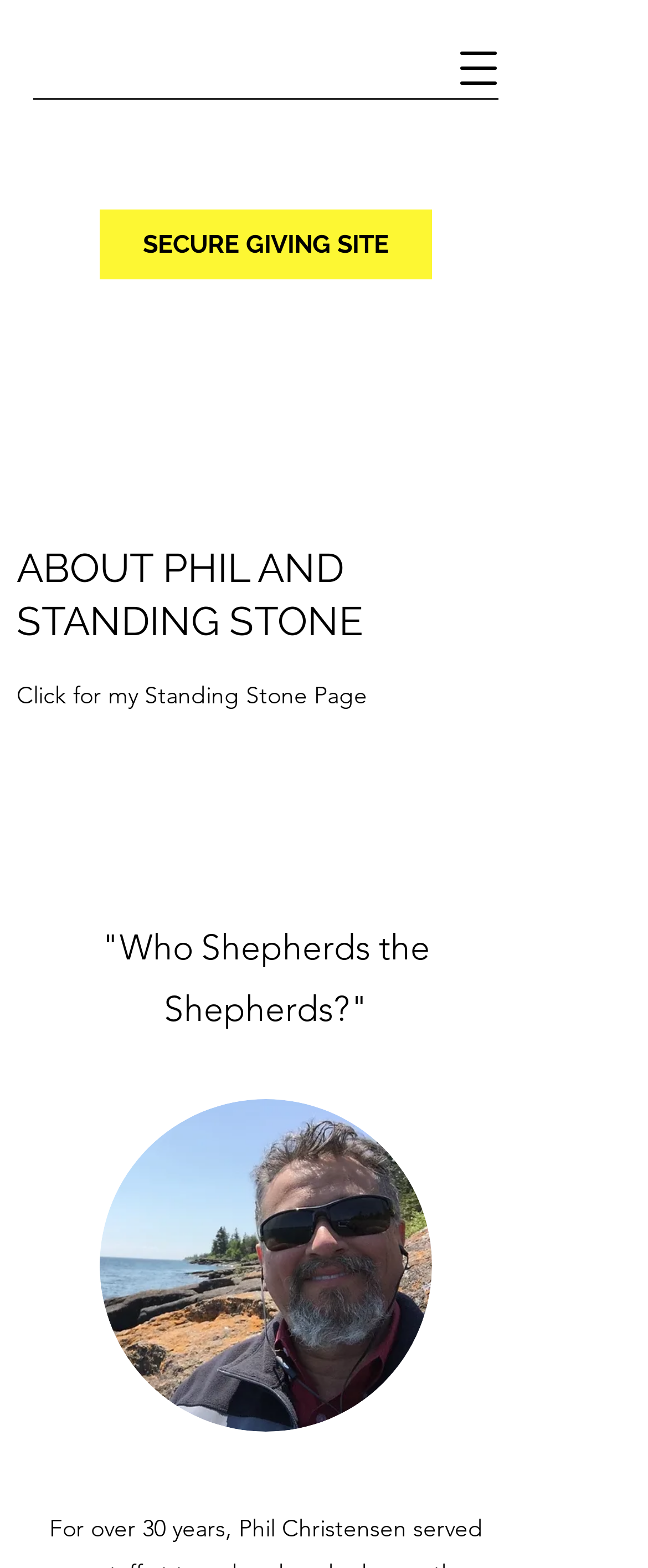What is the name of the person described on this webpage?
Provide a one-word or short-phrase answer based on the image.

Phil Christensen